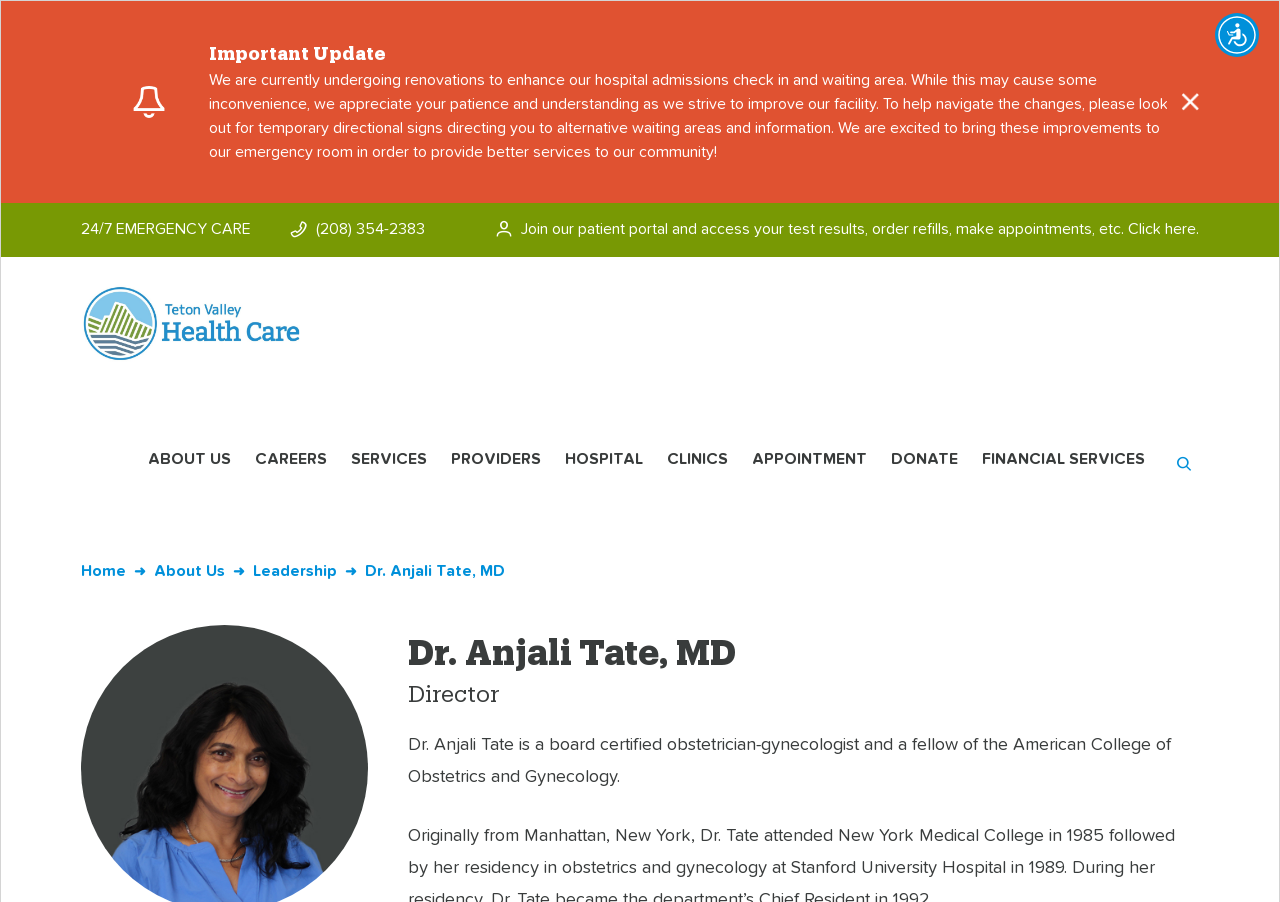Identify the bounding box of the UI component described as: "HydroPower Library".

None